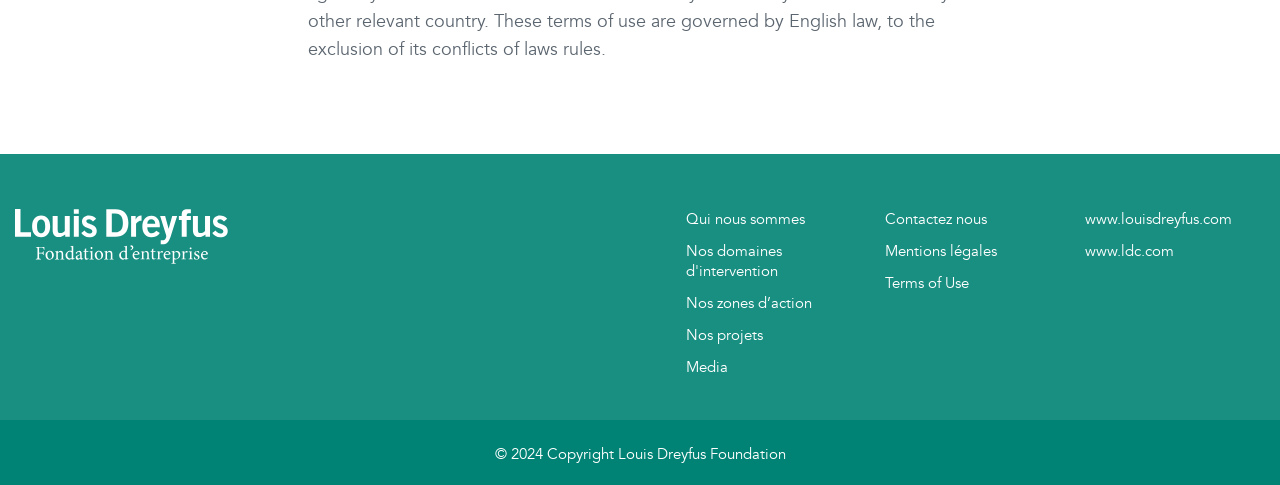What is the purpose of the 'Mentions légales' link?
From the screenshot, provide a brief answer in one word or phrase.

Legal information